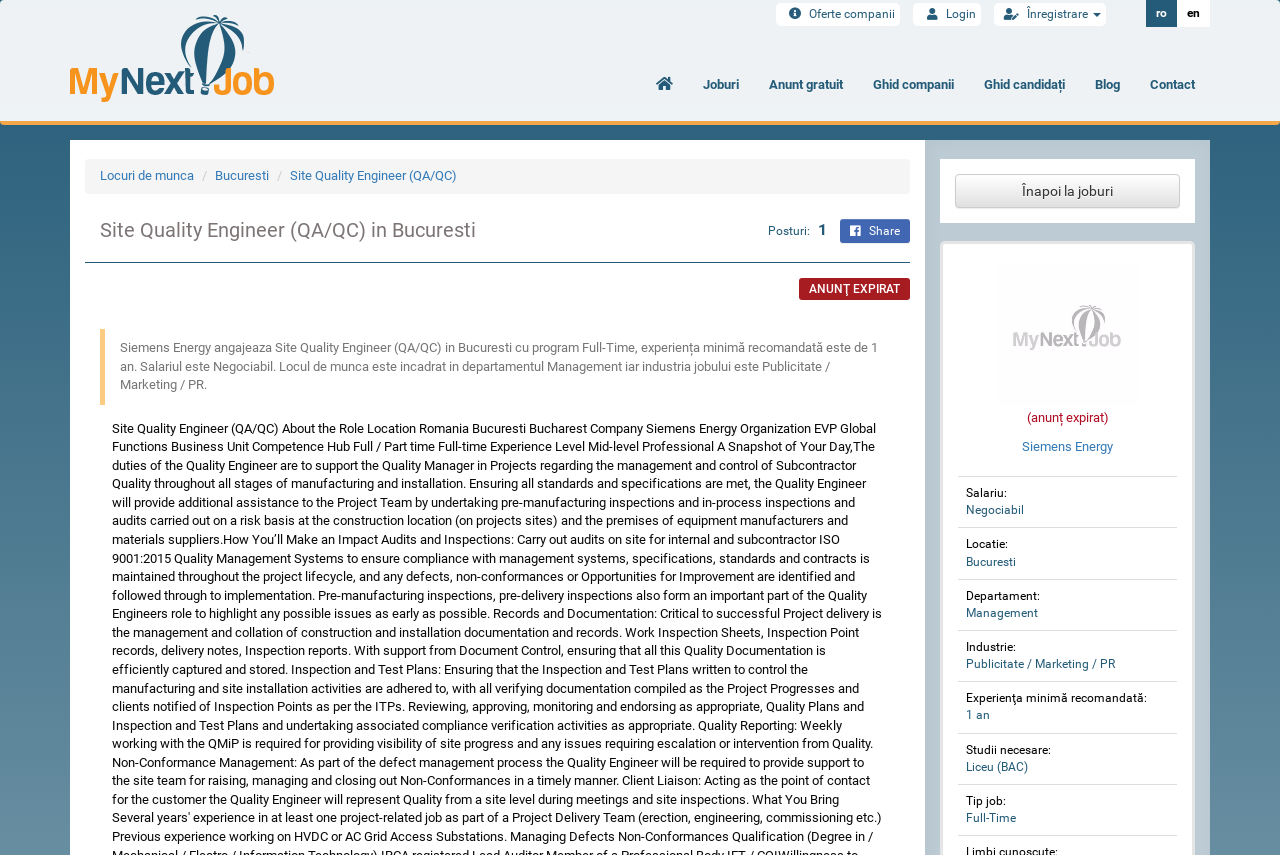Identify the bounding box coordinates of the specific part of the webpage to click to complete this instruction: "Click on the 'Înapoi la joburi' link".

[0.746, 0.204, 0.922, 0.243]